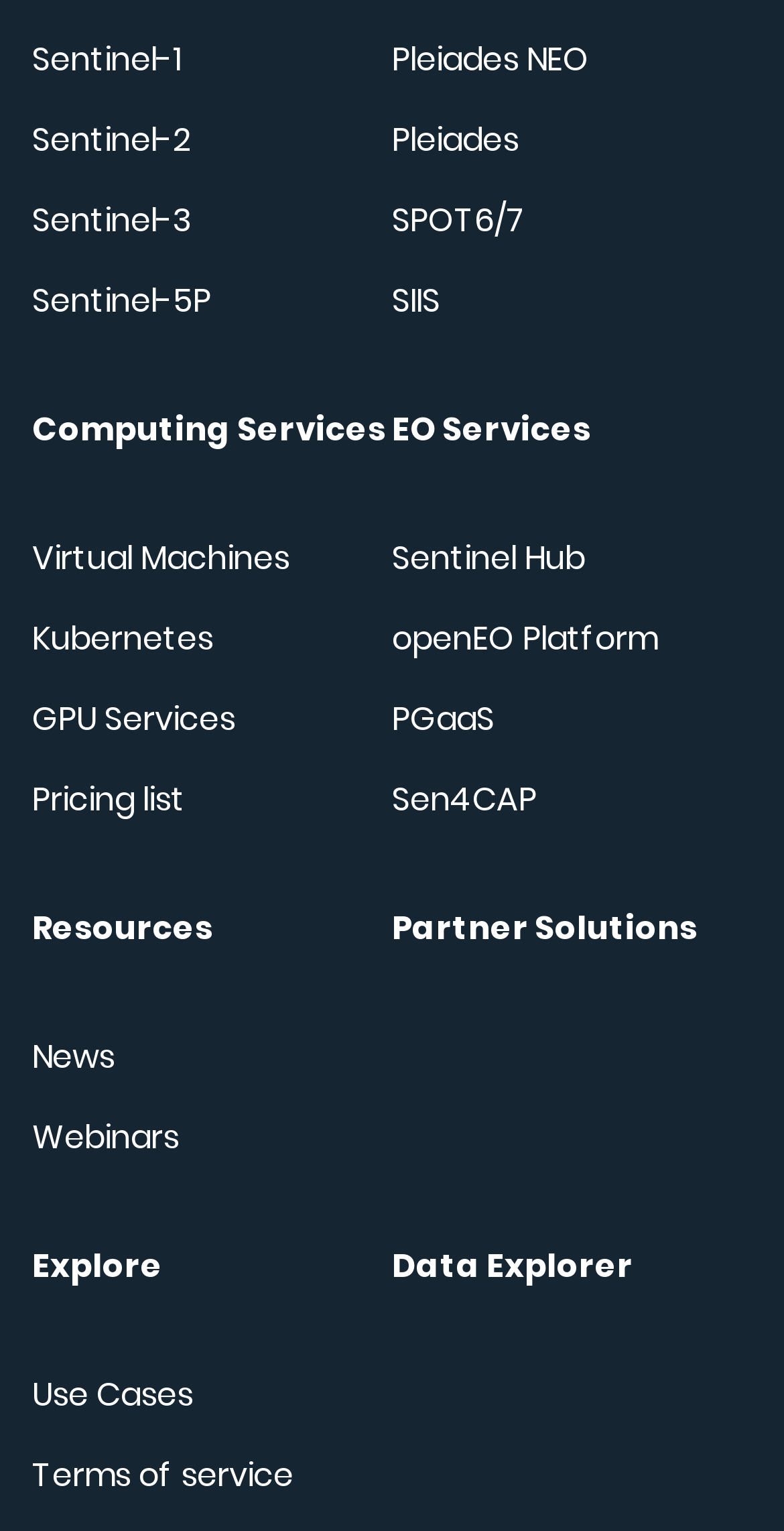For the element described, predict the bounding box coordinates as (top-left x, top-left y, bottom-right x, bottom-right y). All values should be between 0 and 1. Element description: Partner Solutions

[0.5, 0.591, 0.959, 0.623]